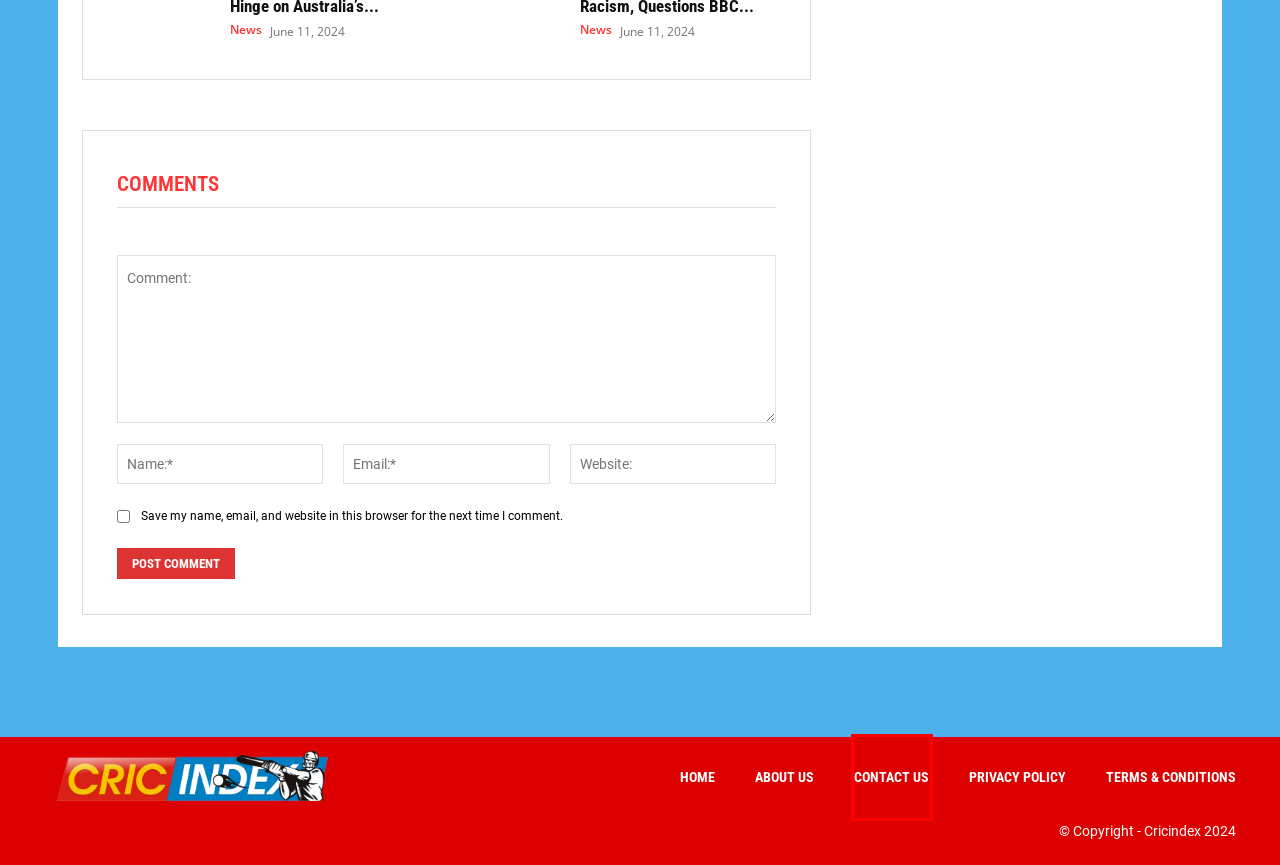Given a screenshot of a webpage with a red rectangle bounding box around a UI element, select the best matching webpage description for the new webpage that appears after clicking the highlighted element. The candidate descriptions are:
A. Terms & Conditions - Cricindex
B. Report: Australia Cruise into the Super 8's
C. T20 World Cup 2024 Archives - Cricindex
D. The CricIndex Podcast - Sport Social Podcast Network
E. World Cup 2023 Archives - Cricindex
F. Contact Us - Cricindex
G. Sri Lanka Archives - Cricindex
H. About Us - Cricindex

F